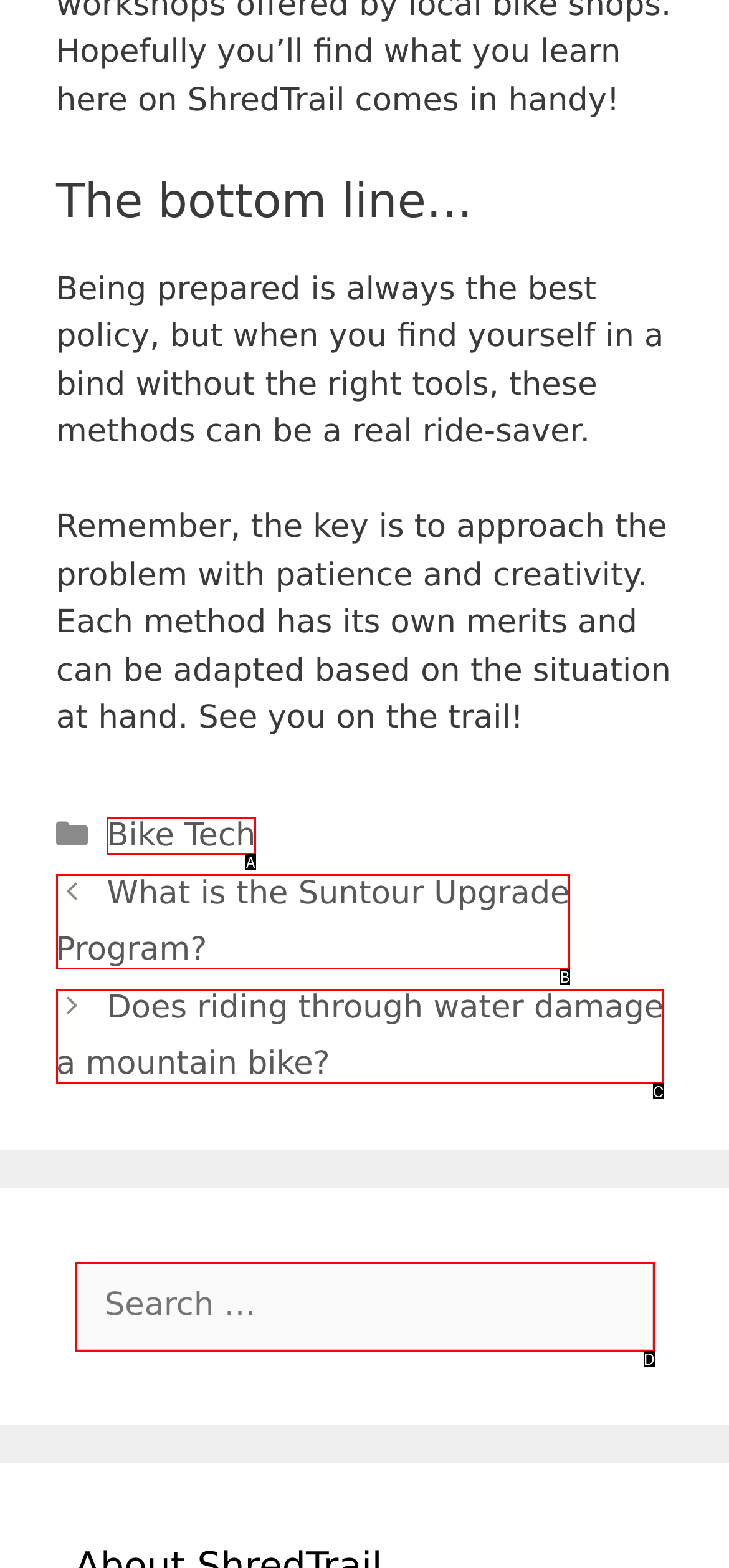Identify which HTML element matches the description: Bike Tech
Provide your answer in the form of the letter of the correct option from the listed choices.

A